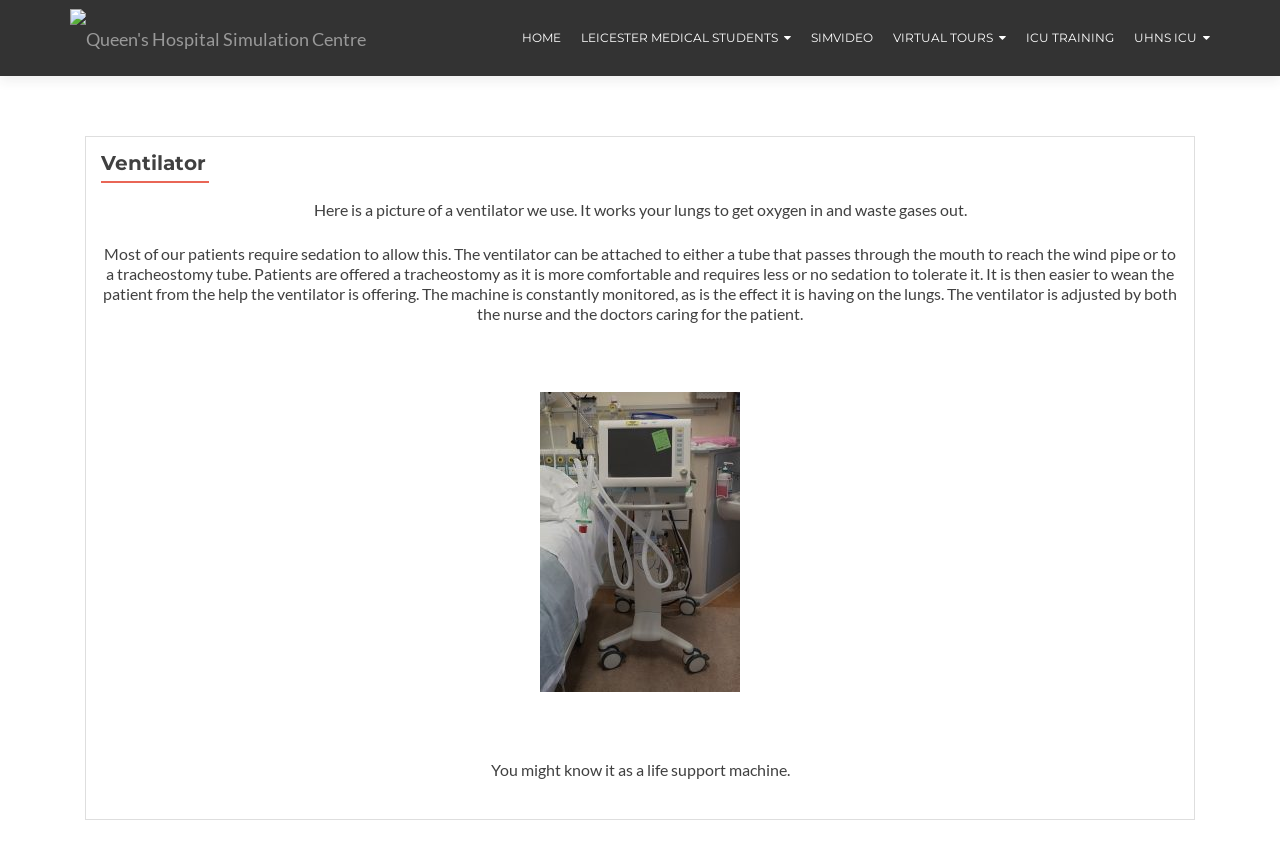Find the bounding box coordinates for the area you need to click to carry out the instruction: "Click on the 'DSC00677' image". The coordinates should be four float numbers between 0 and 1, indicated as [left, top, right, bottom].

[0.422, 0.463, 0.578, 0.817]